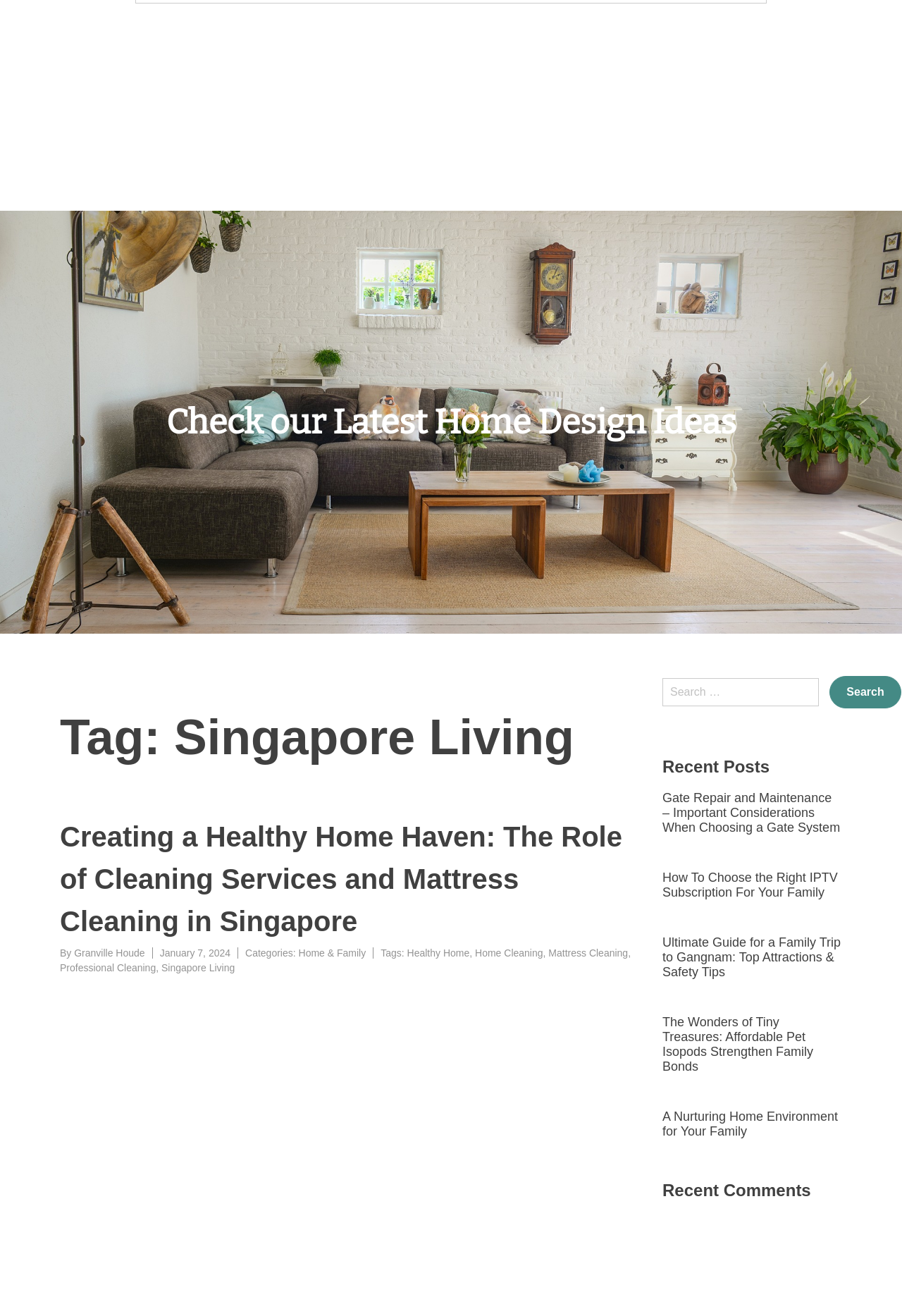Determine the bounding box coordinates of the region to click in order to accomplish the following instruction: "Click on the link to Granville Houde's profile". Provide the coordinates as four float numbers between 0 and 1, specifically [left, top, right, bottom].

[0.082, 0.72, 0.161, 0.728]